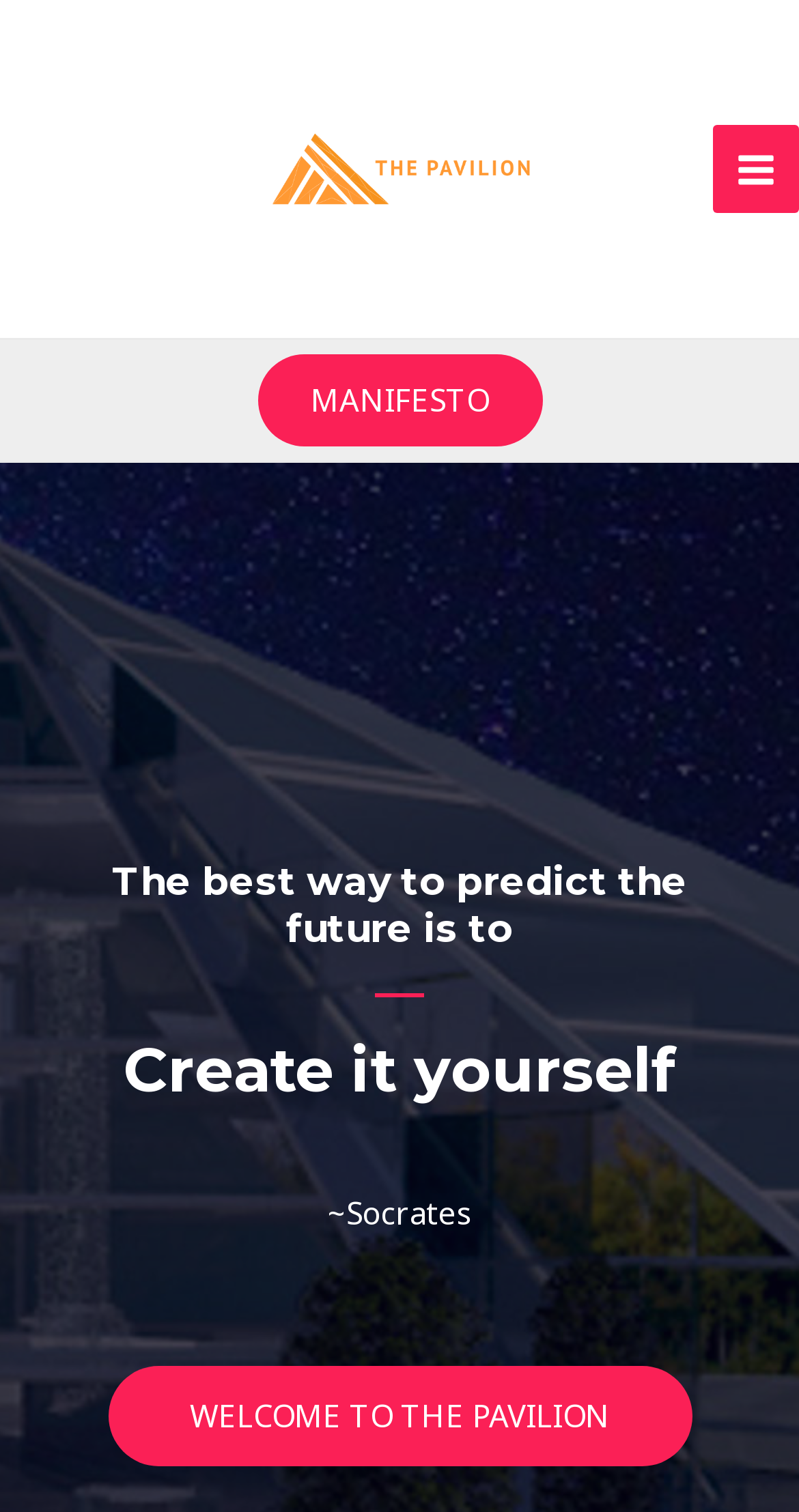Who is attributed to the quote?
Please describe in detail the information shown in the image to answer the question.

The quote is attributed to Socrates because the StaticText element '~Socrates' is located below the quote, indicating that Socrates is the author of the quote.